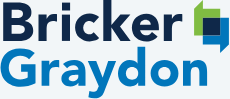What area of legal practice is highlighted in associated publications?
Based on the image, provide a one-word or brief-phrase response.

Health care